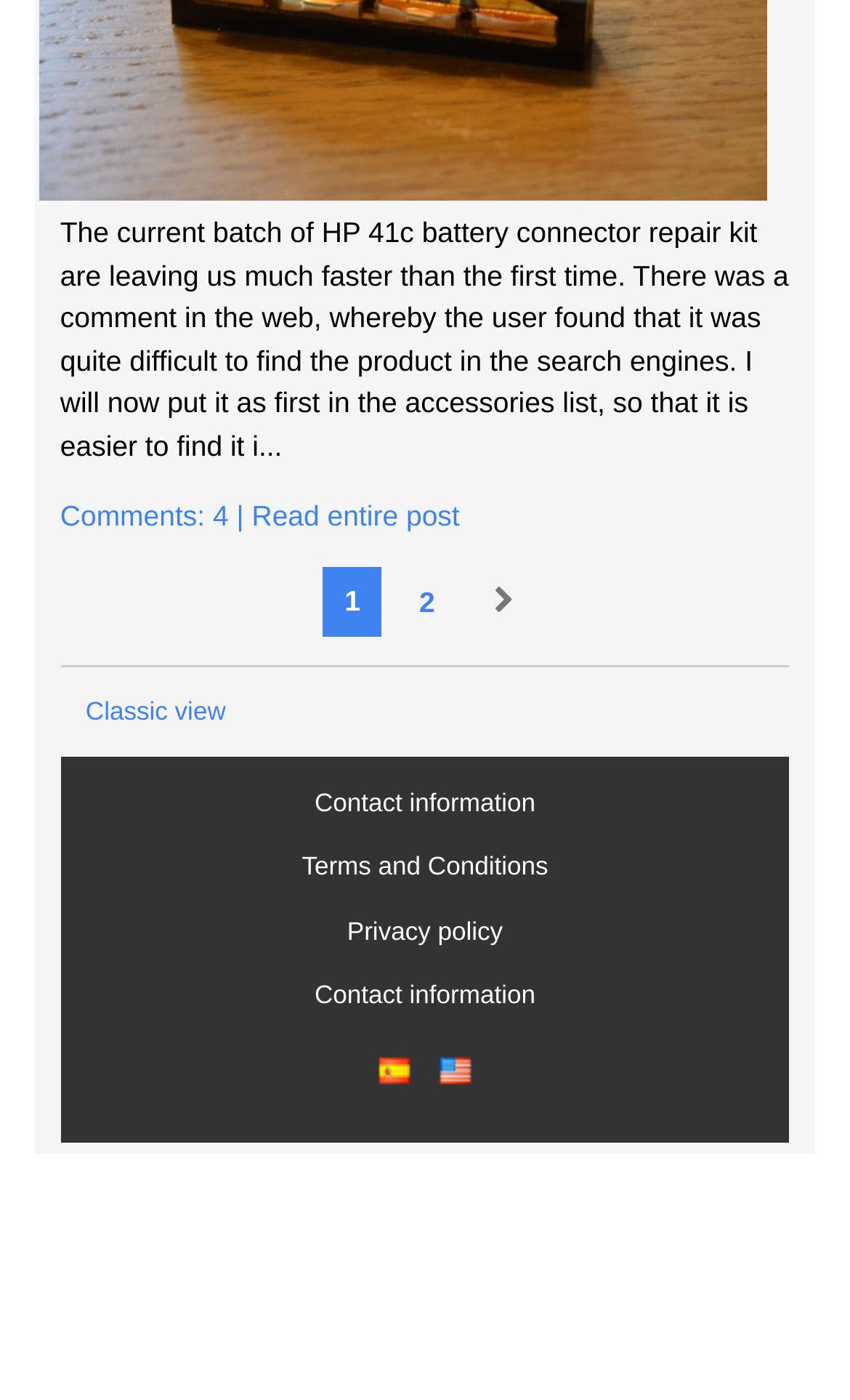Highlight the bounding box coordinates of the element that should be clicked to carry out the following instruction: "View comments". The coordinates must be given as four float numbers ranging from 0 to 1, i.e., [left, top, right, bottom].

[0.071, 0.357, 0.541, 0.38]